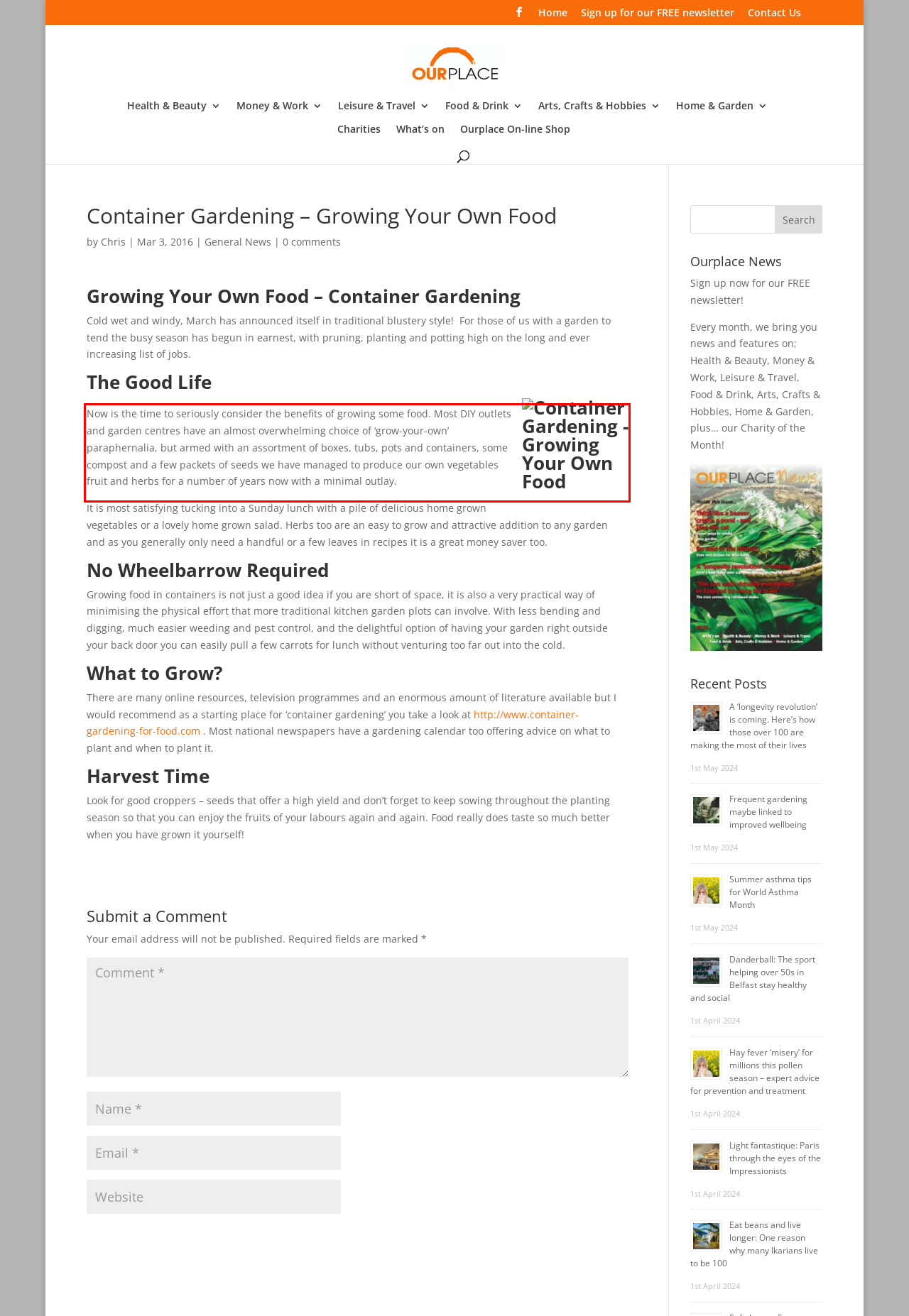Identify and transcribe the text content enclosed by the red bounding box in the given screenshot.

Now is the time to seriously consider the benefits of growing some food. Most DIY outlets and garden centres have an almost overwhelming choice of ‘grow-your-own’ paraphernalia, but armed with an assortment of boxes, tubs, pots and containers, some compost and a few packets of seeds we have managed to produce our own vegetables fruit and herbs for a number of years now with a minimal outlay.